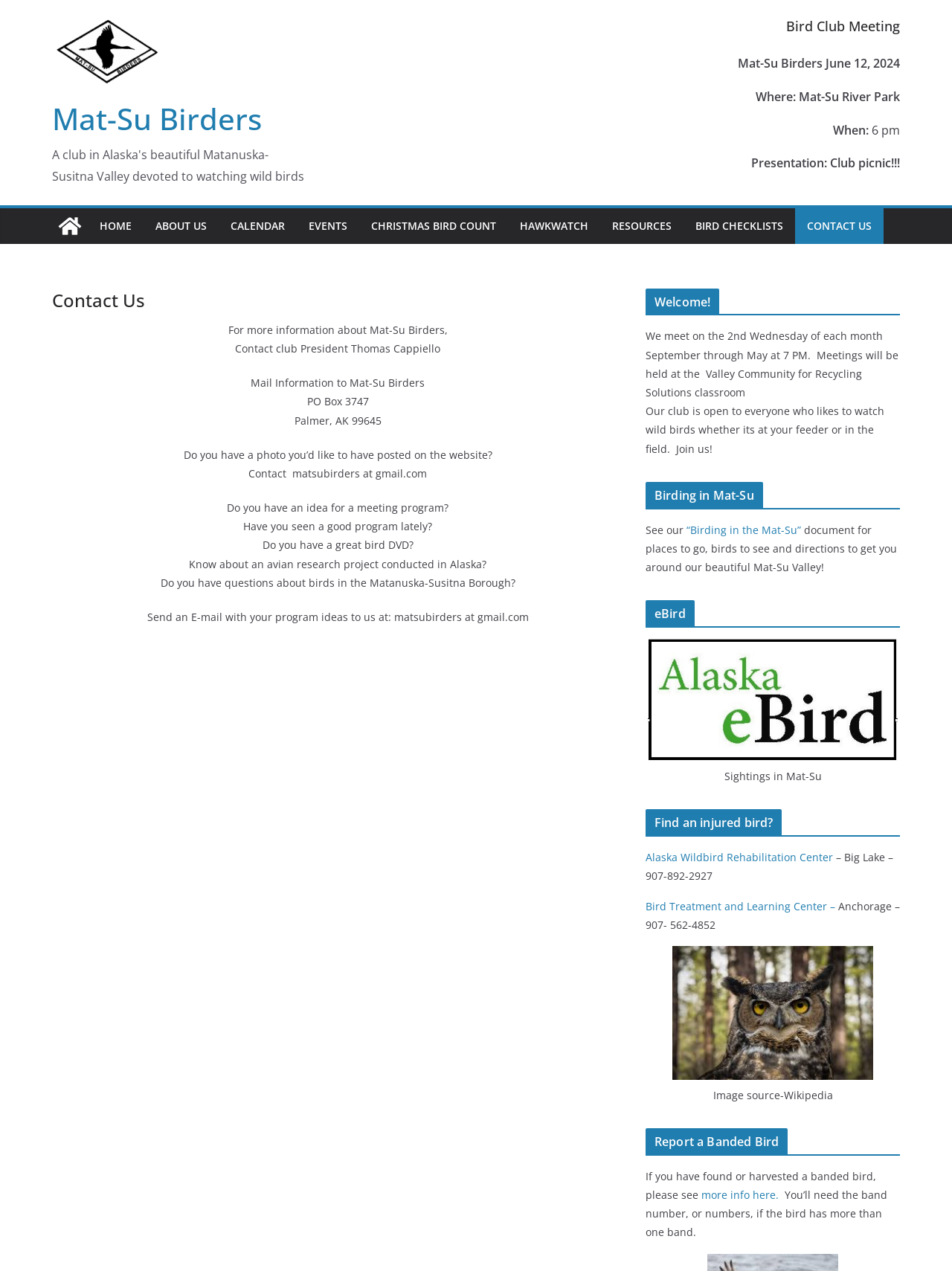Can you pinpoint the bounding box coordinates for the clickable element required for this instruction: "Click the 'HOME' link"? The coordinates should be four float numbers between 0 and 1, i.e., [left, top, right, bottom].

[0.105, 0.169, 0.138, 0.186]